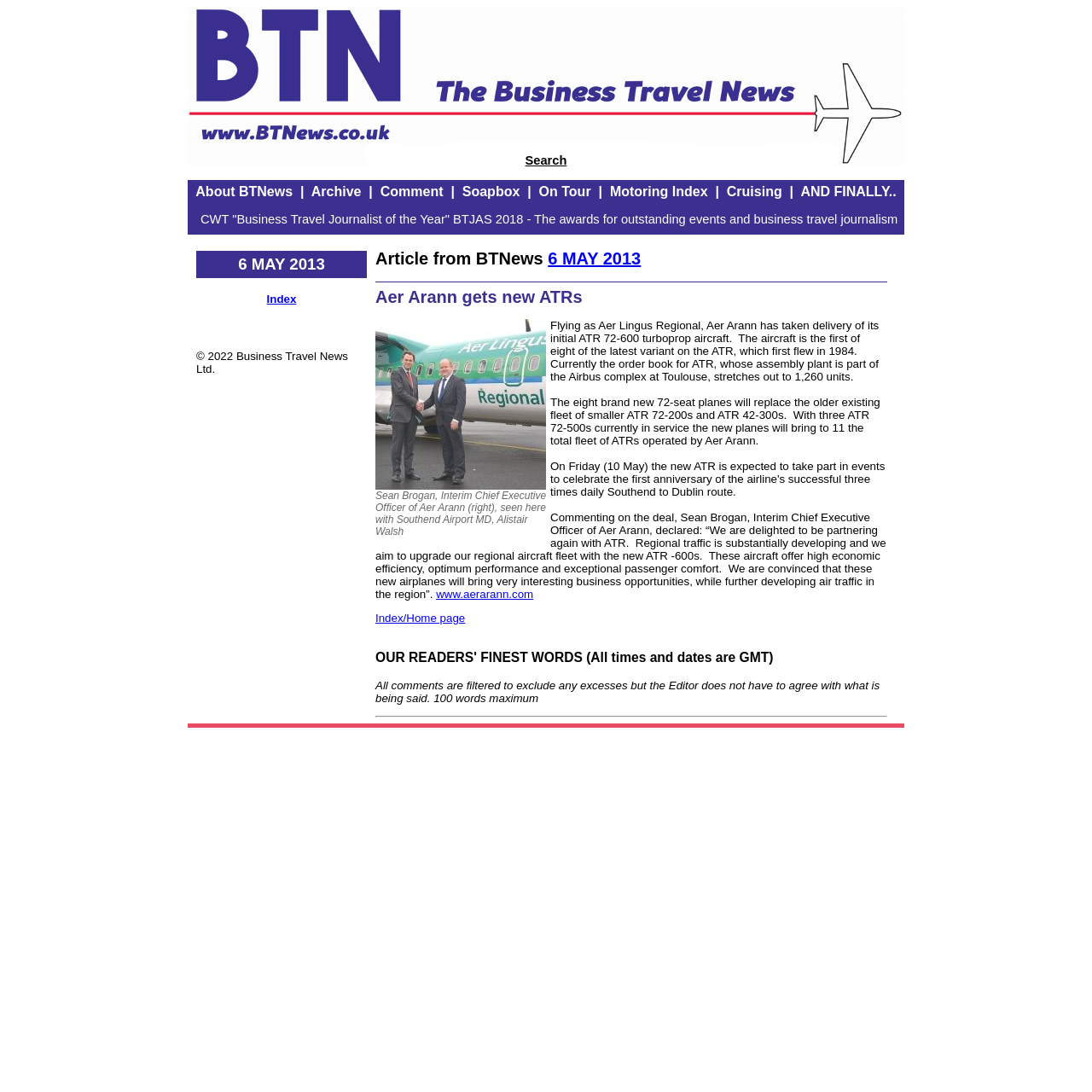Highlight the bounding box of the UI element that corresponds to this description: "Aer Arann gets new ATRs".

[0.344, 0.263, 0.533, 0.281]